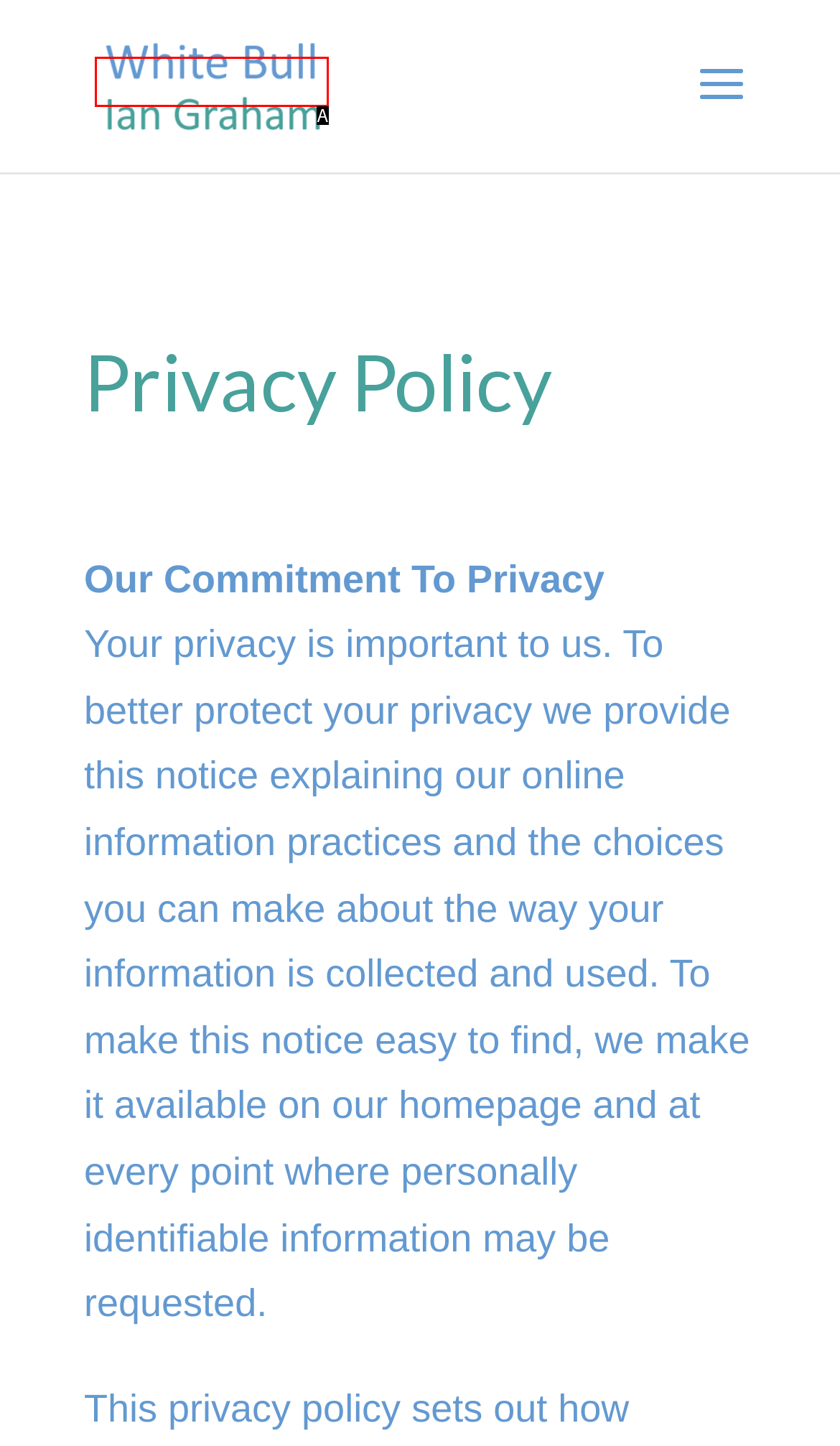Determine which HTML element corresponds to the description: alt="White Bull". Provide the letter of the correct option.

A